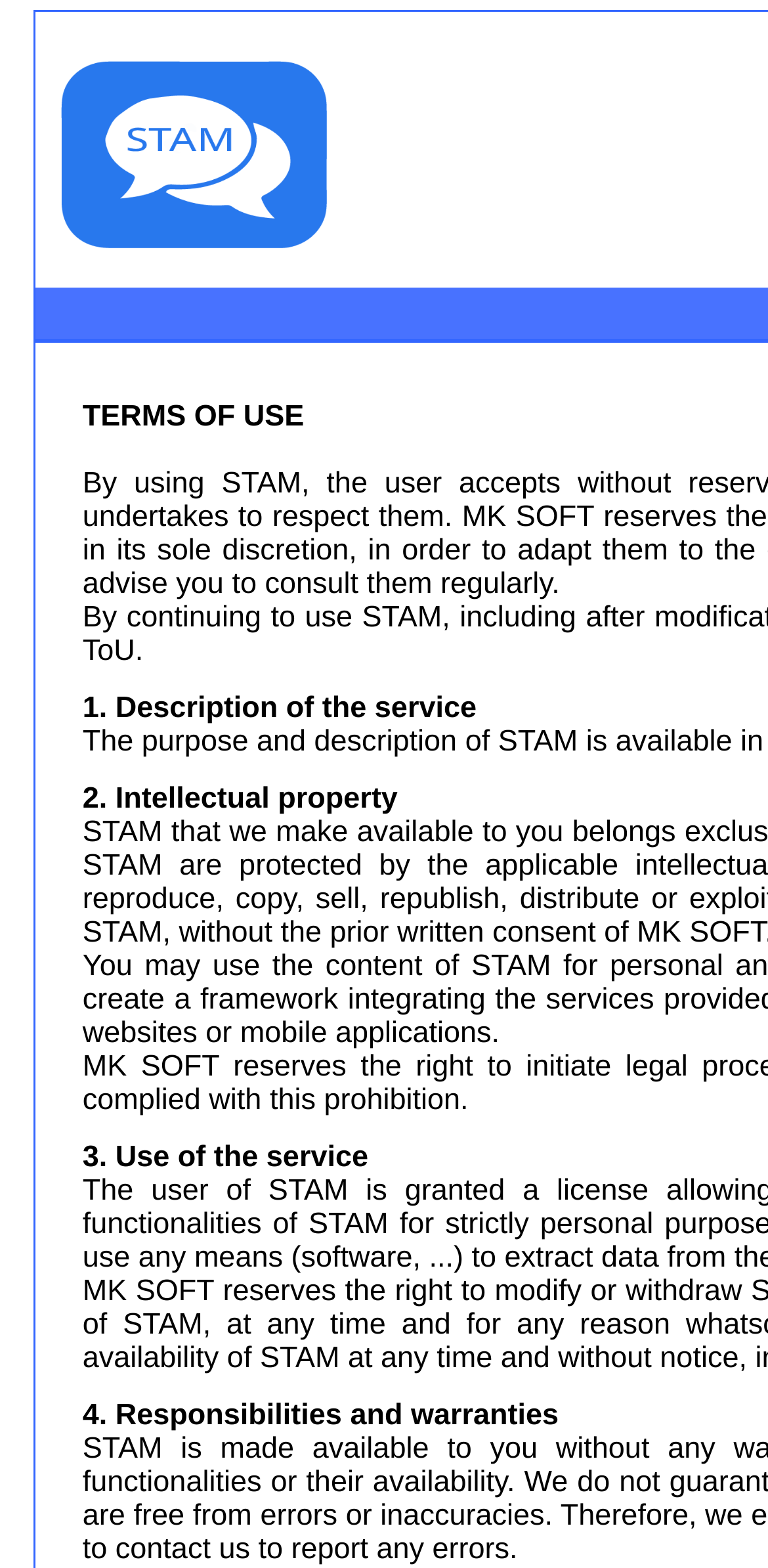How many links are there with the text 'MK SOFT'?
Answer with a single word or phrase by referring to the visual content.

3